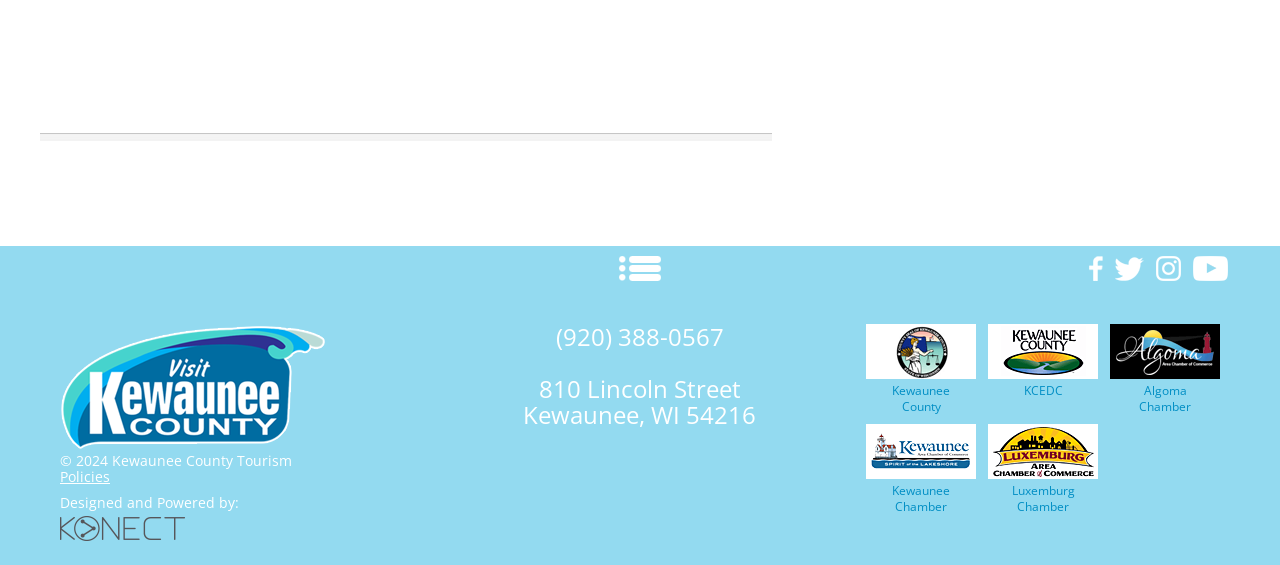Please determine the bounding box coordinates of the element's region to click for the following instruction: "Go to the Konect website".

[0.047, 0.933, 0.145, 0.966]